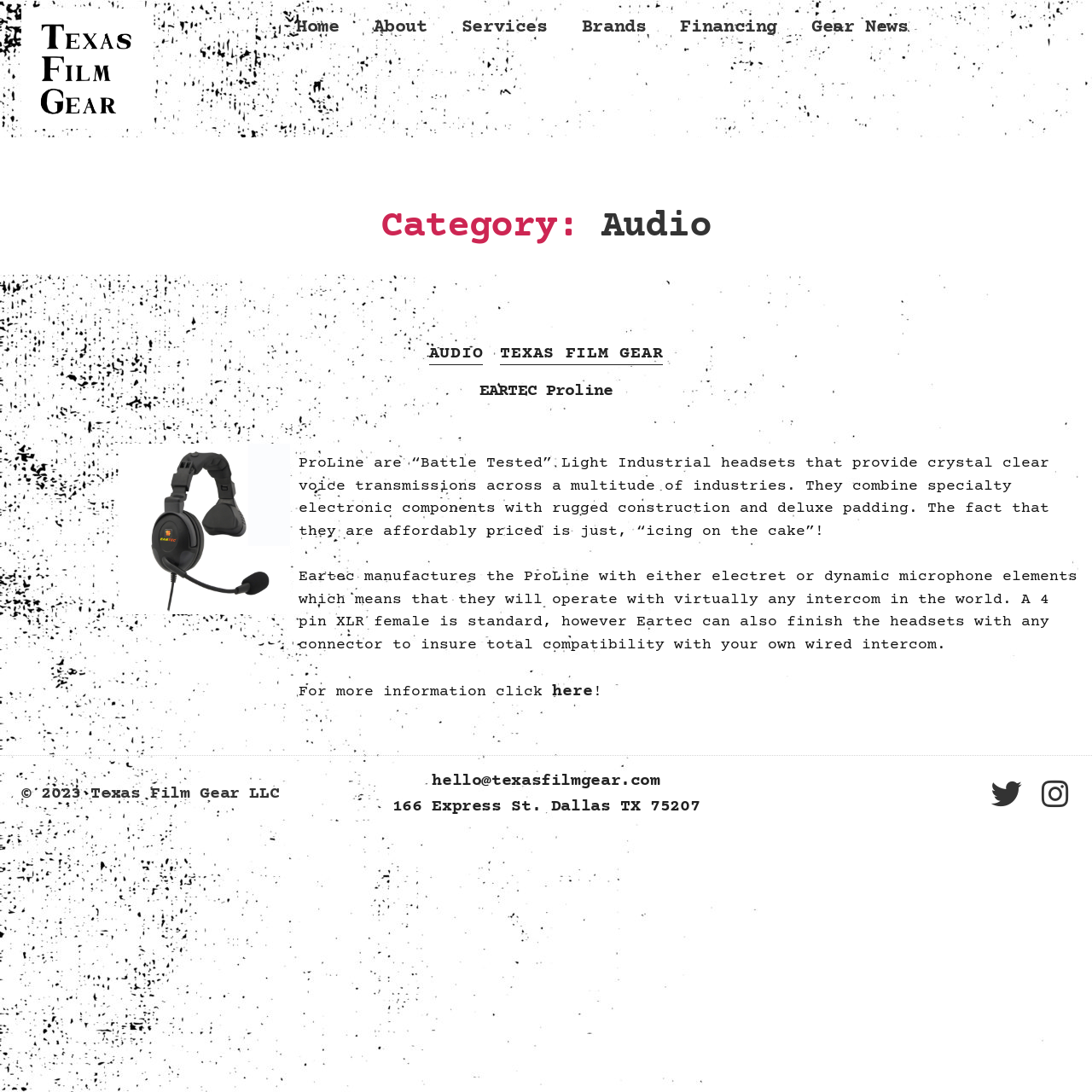Identify the bounding box for the UI element specified in this description: "Brands". The coordinates must be four float numbers between 0 and 1, formatted as [left, top, right, bottom].

[0.517, 0.008, 0.607, 0.044]